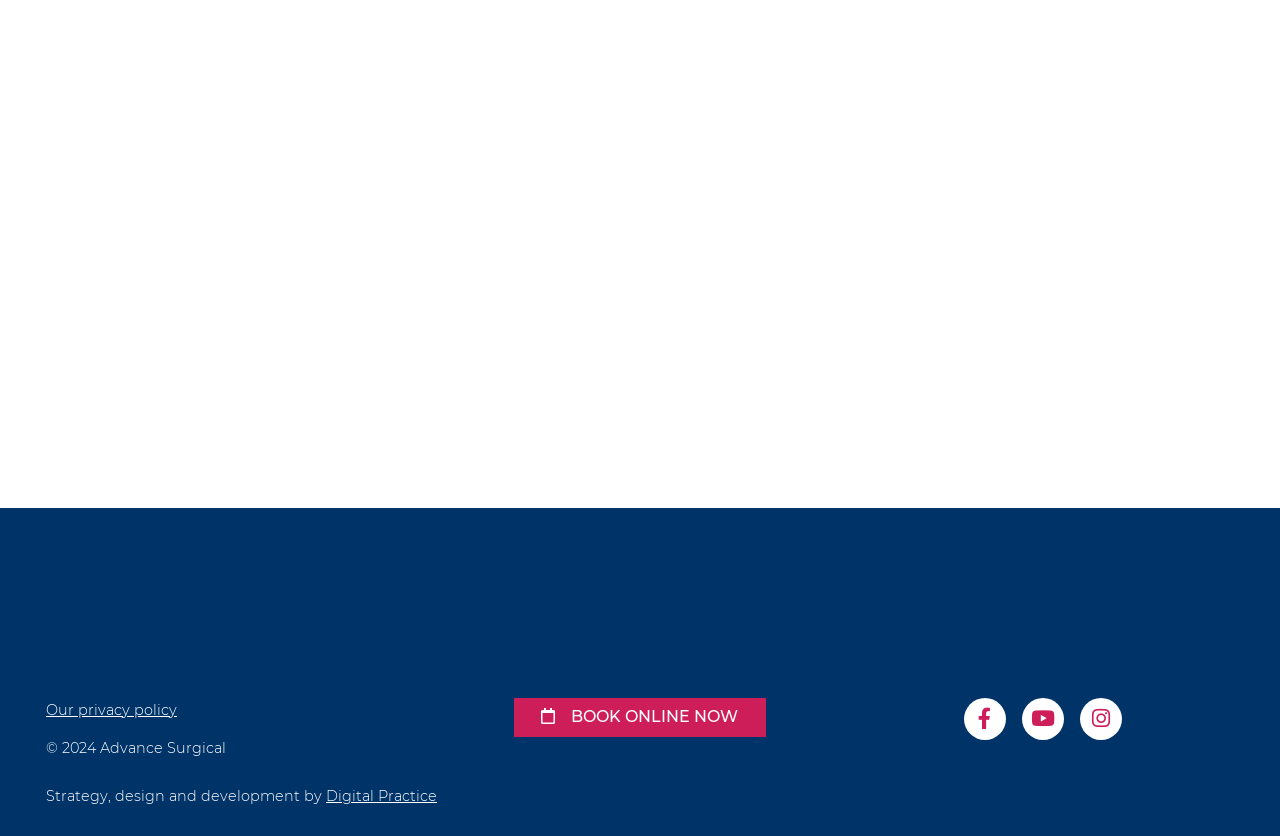How many social media links are there?
Look at the image and construct a detailed response to the question.

There are three social media links at the bottom of the webpage, which are Facebook, Youtube, and Instagram, represented by their respective icons.